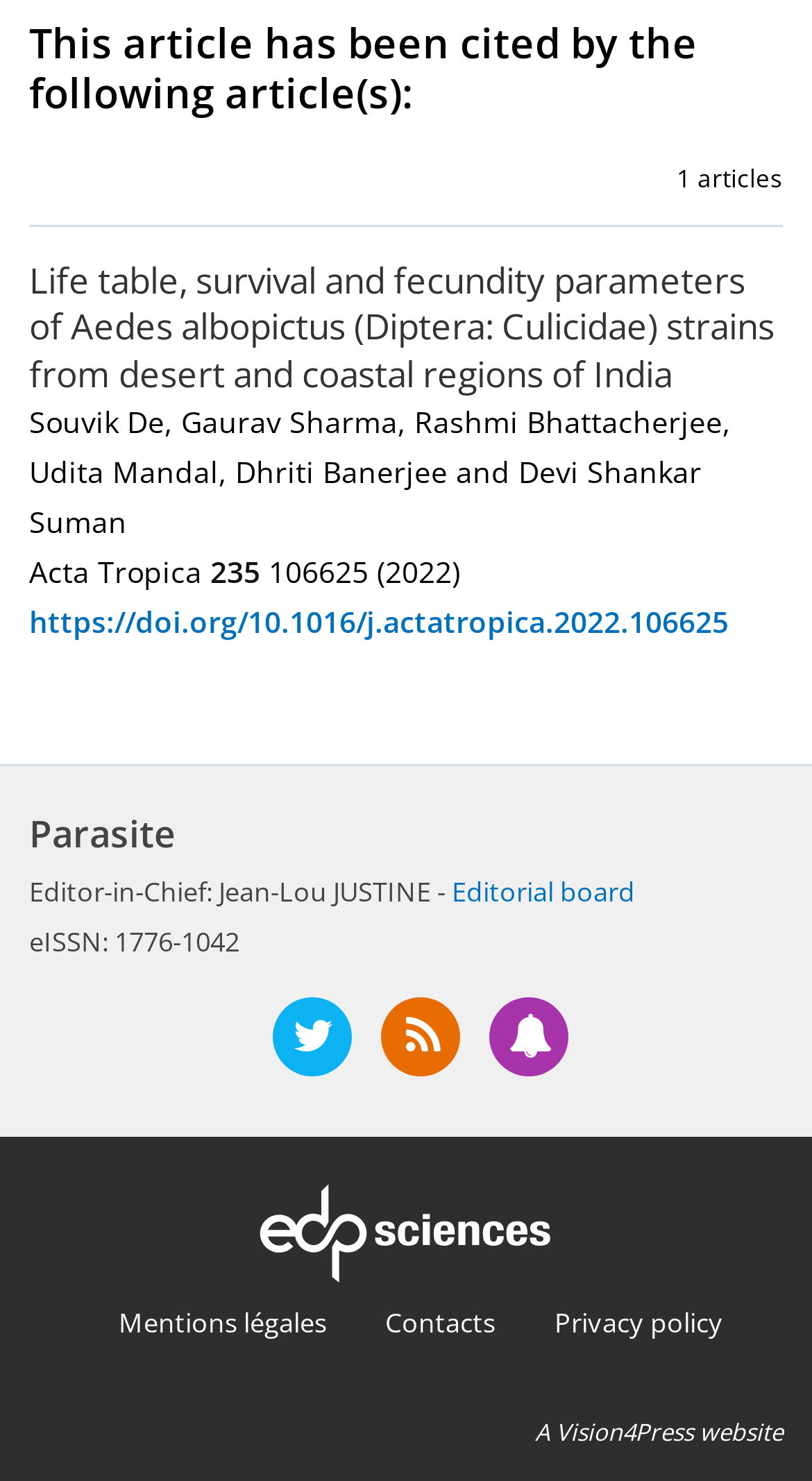Highlight the bounding box coordinates of the element that should be clicked to carry out the following instruction: "Check the privacy policy". The coordinates must be given as four float numbers ranging from 0 to 1, i.e., [left, top, right, bottom].

[0.683, 0.88, 0.89, 0.905]